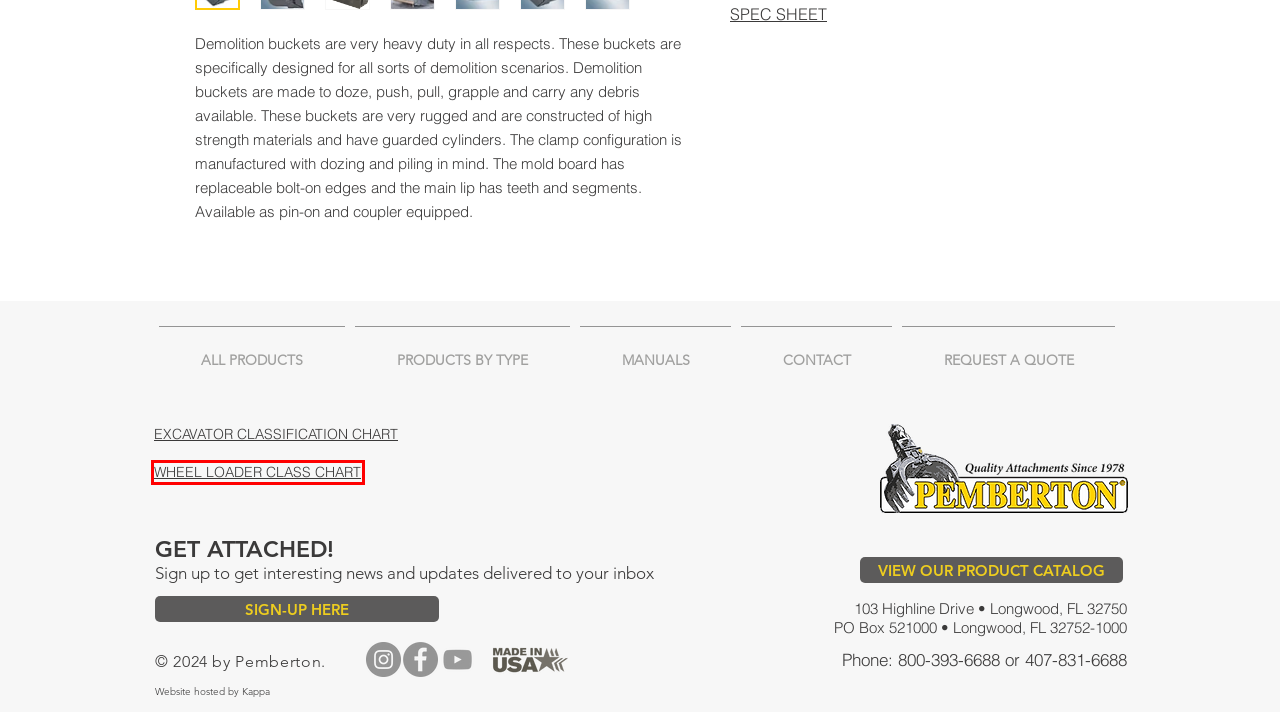Examine the screenshot of a webpage featuring a red bounding box and identify the best matching webpage description for the new page that results from clicking the element within the box. Here are the options:
A. Excavator Classification Chart | pemberton
B. pemberton
C. Request Parts Quote | pemberton
D. Pemberton LLC : Sign Up to Stay in Touch
E. Loader Class Chart | pemberton
F. Kappa IT Services: Orlando IT Support & Managed IT Services
G. REQUEST A QUOTE | pemberton
H. HOME | pemberton

E